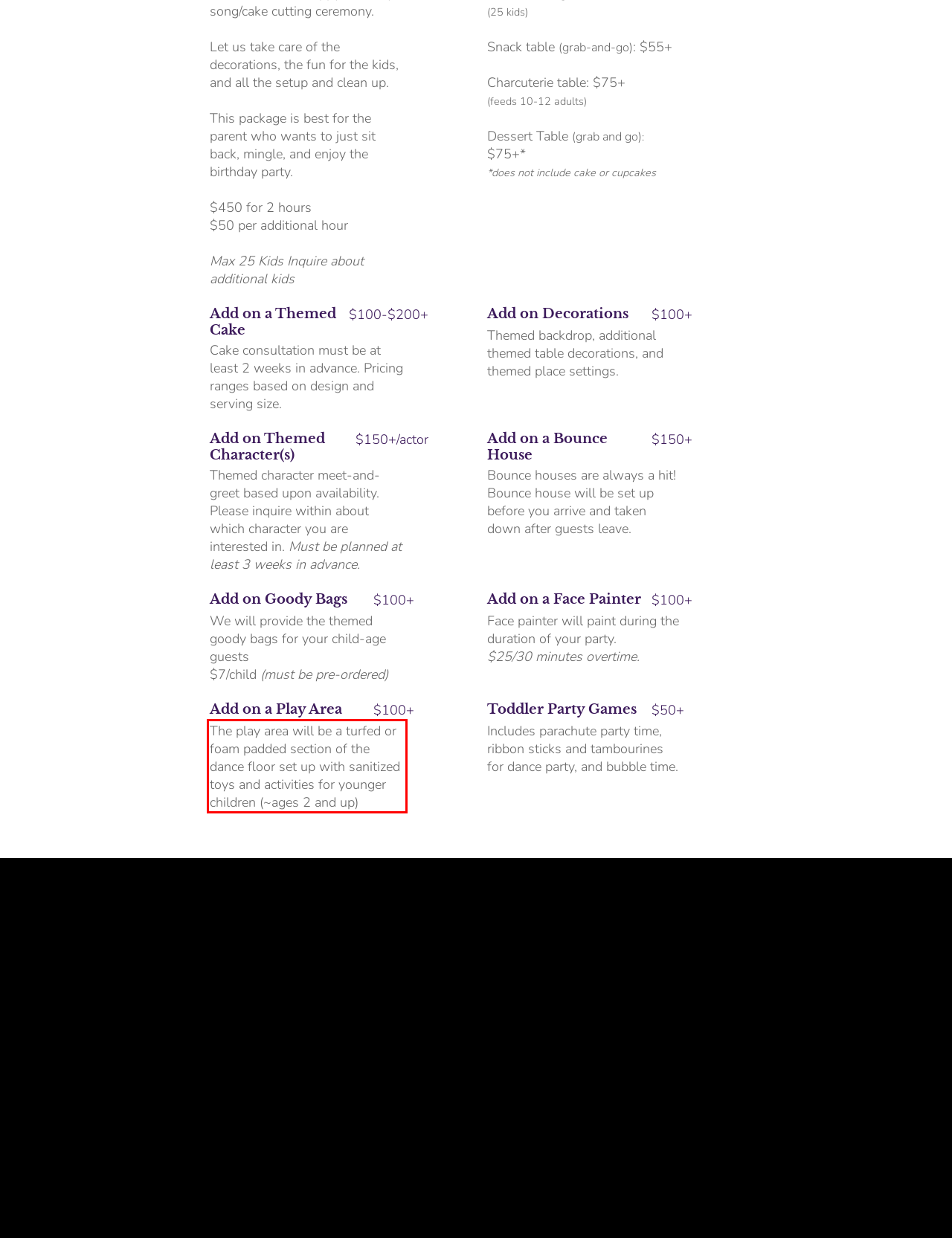Given a webpage screenshot with a red bounding box, perform OCR to read and deliver the text enclosed by the red bounding box.

The play area will be a turfed or foam padded section of the dance floor set up with sanitized toys and activities for younger children (~ages 2 and up)